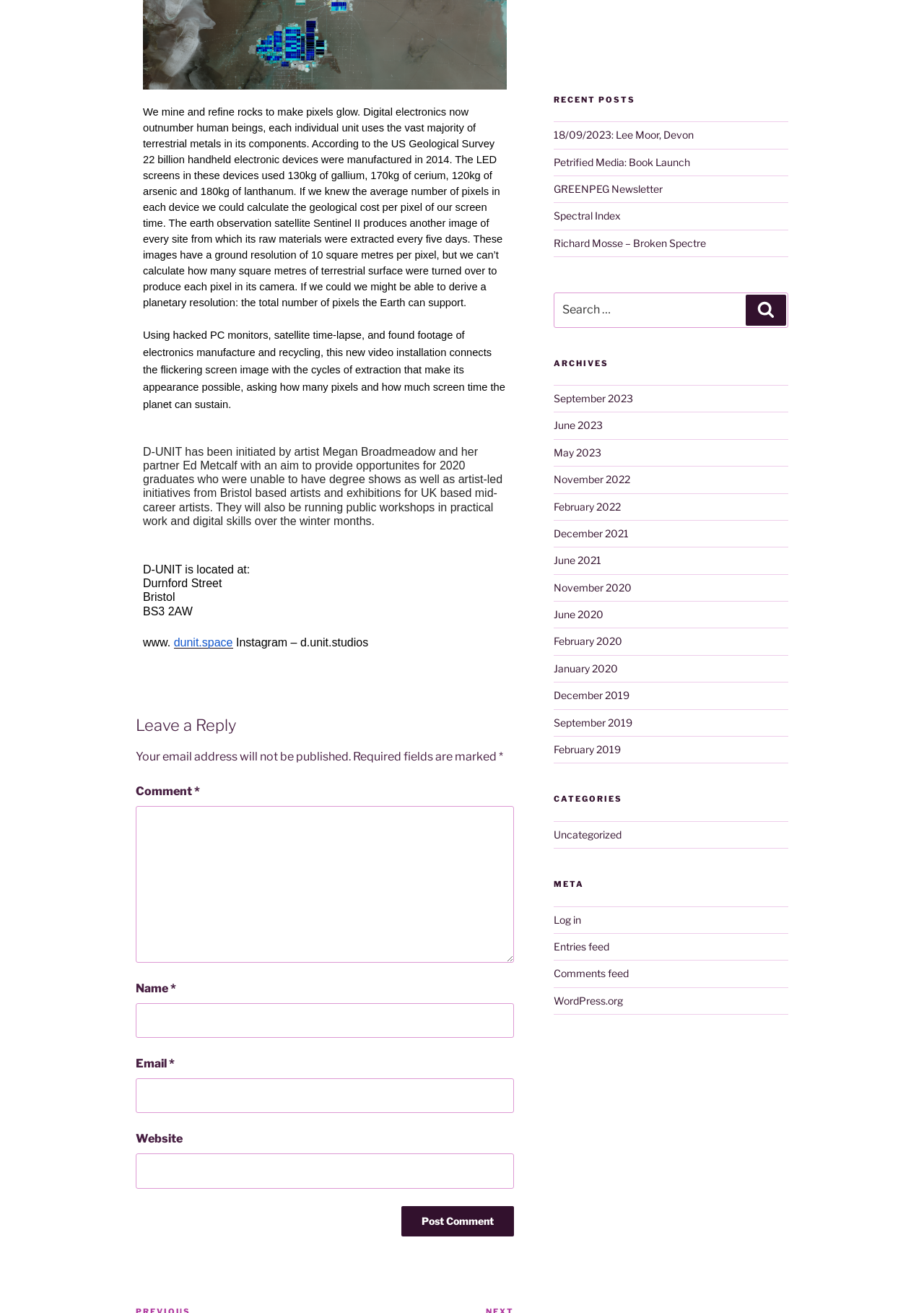Identify the bounding box for the described UI element. Provide the coordinates in (top-left x, top-left y, bottom-right x, bottom-right y) format with values ranging from 0 to 1: Contact Us

None